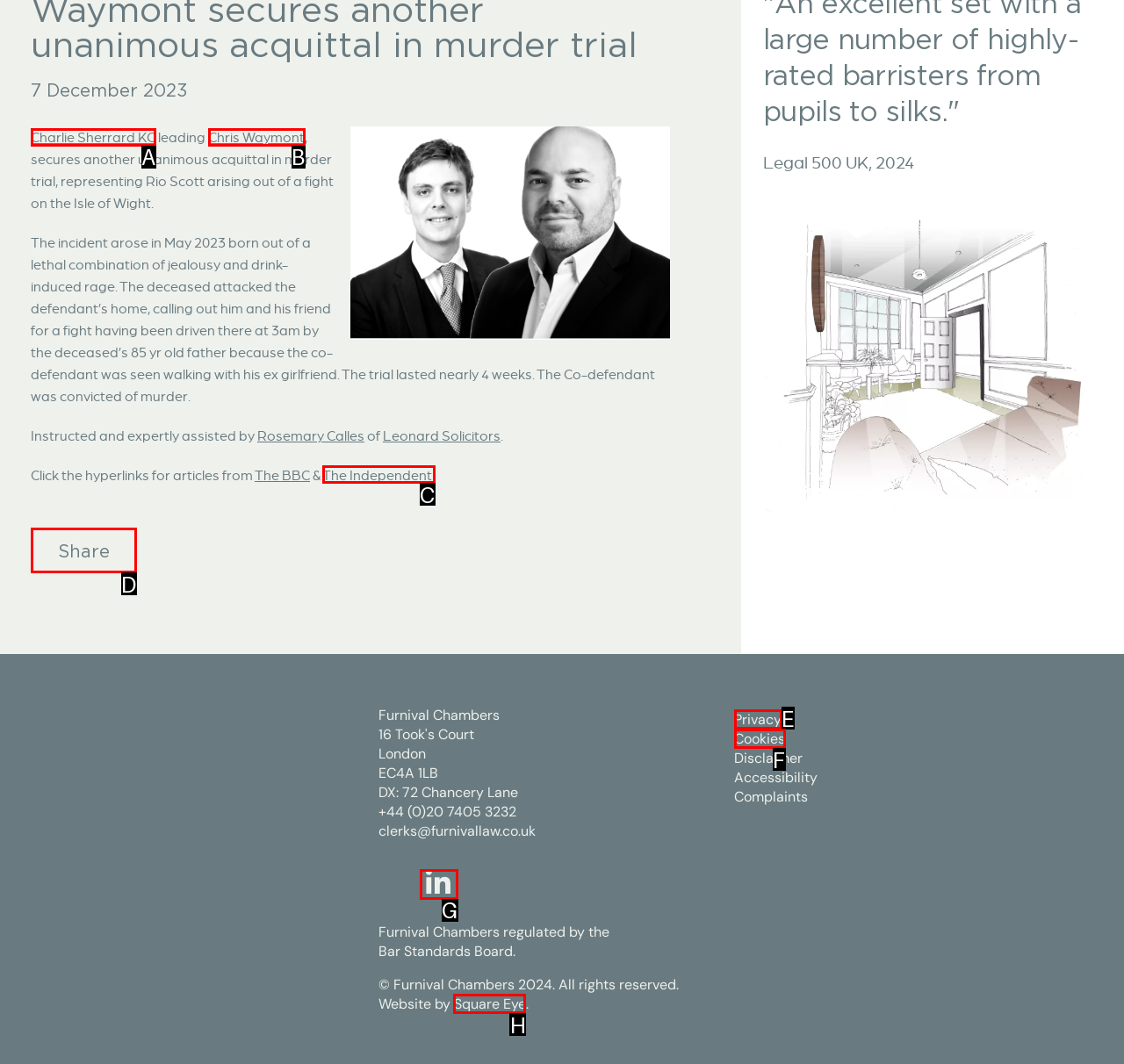Based on the description: Square Eye, select the HTML element that fits best. Provide the letter of the matching option.

H